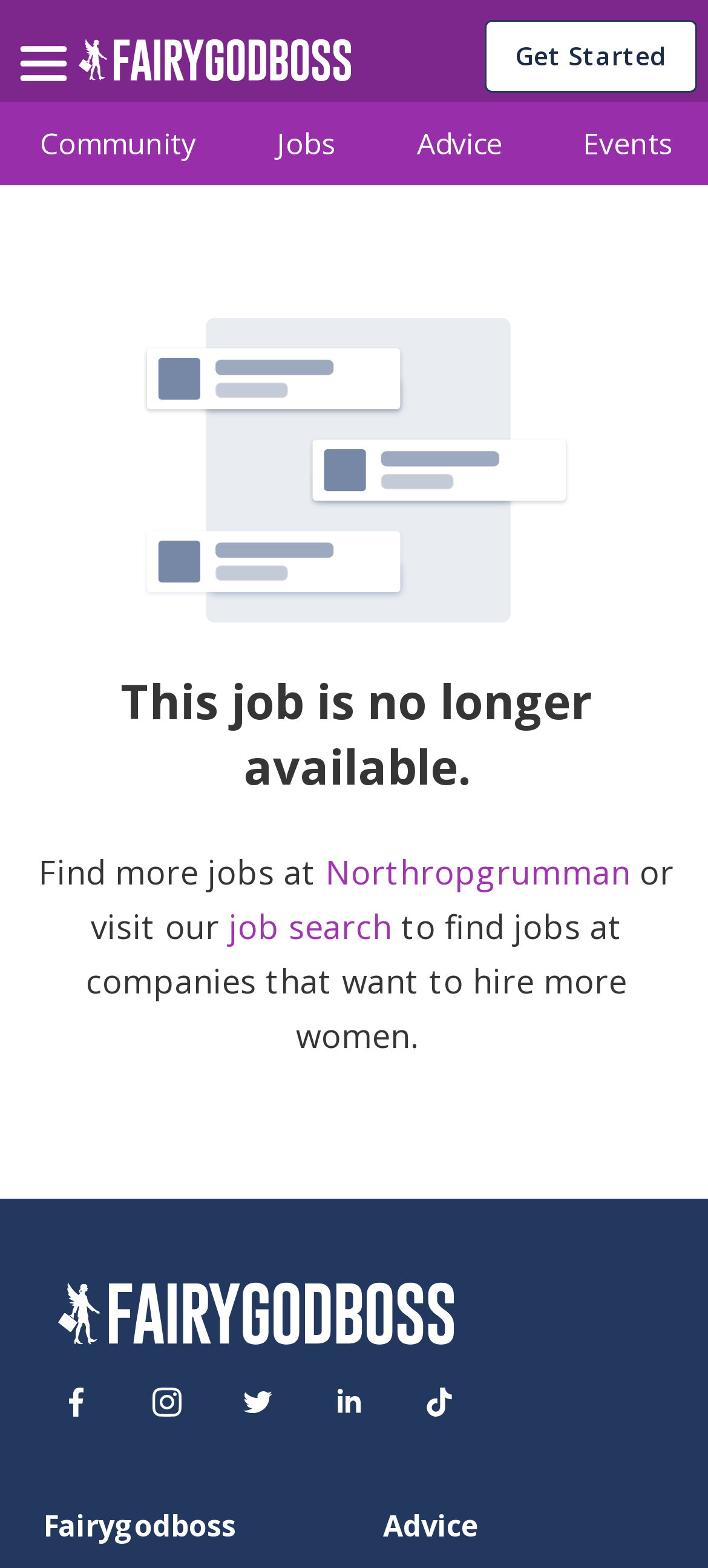Determine the bounding box coordinates for the clickable element to execute this instruction: "Check out Fairygodboss on Facebook". Provide the coordinates as four float numbers between 0 and 1, i.e., [left, top, right, bottom].

[0.056, 0.871, 0.159, 0.917]